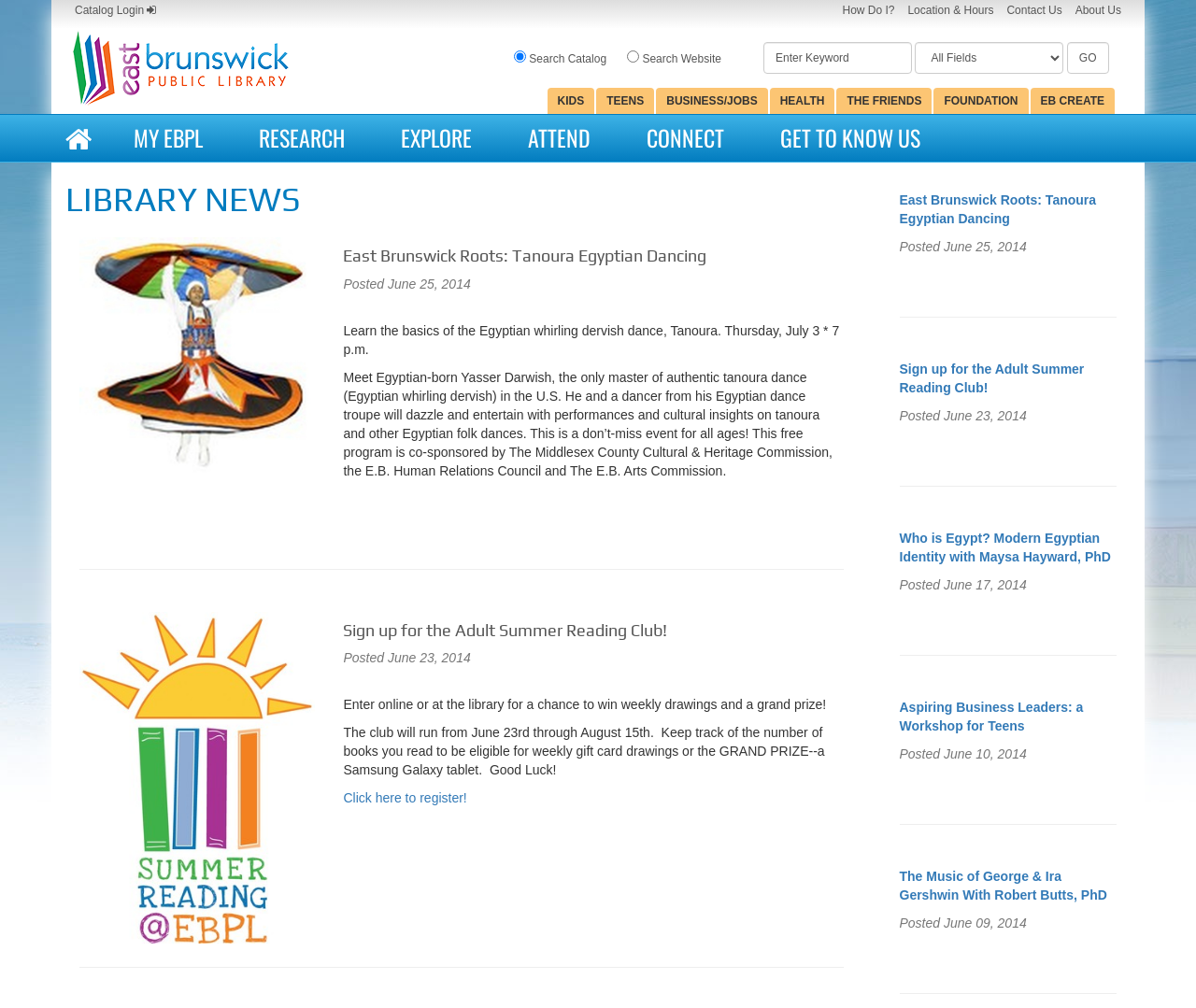Please identify the bounding box coordinates of where to click in order to follow the instruction: "Search the catalog".

[0.422, 0.042, 0.515, 0.072]